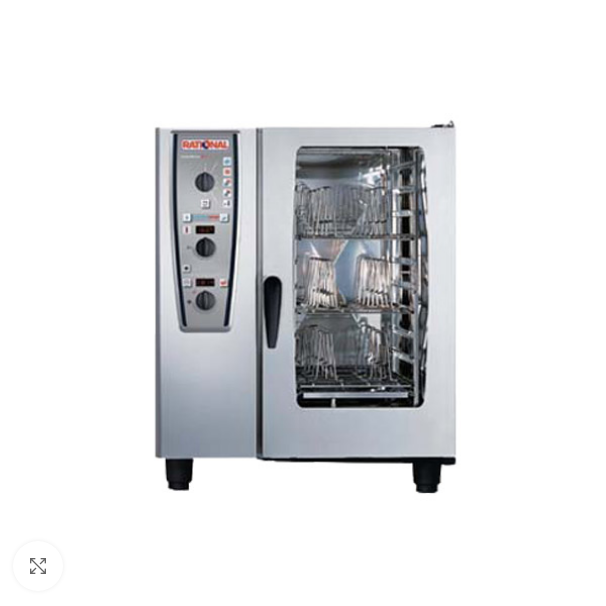What is the maximum temperature range of the appliance?
Respond with a short answer, either a single word or a phrase, based on the image.

300°C